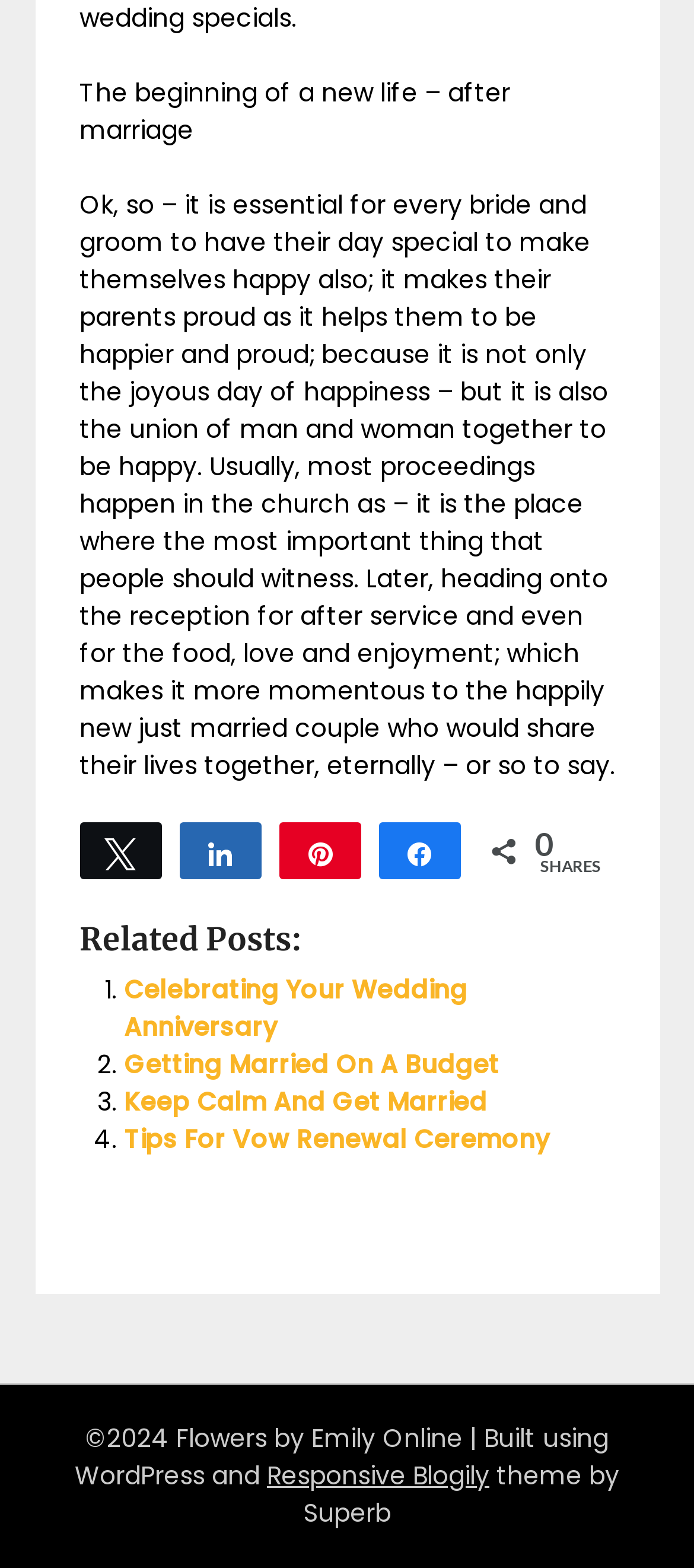Give a short answer using one word or phrase for the question:
What is the copyright year of the website?

2024